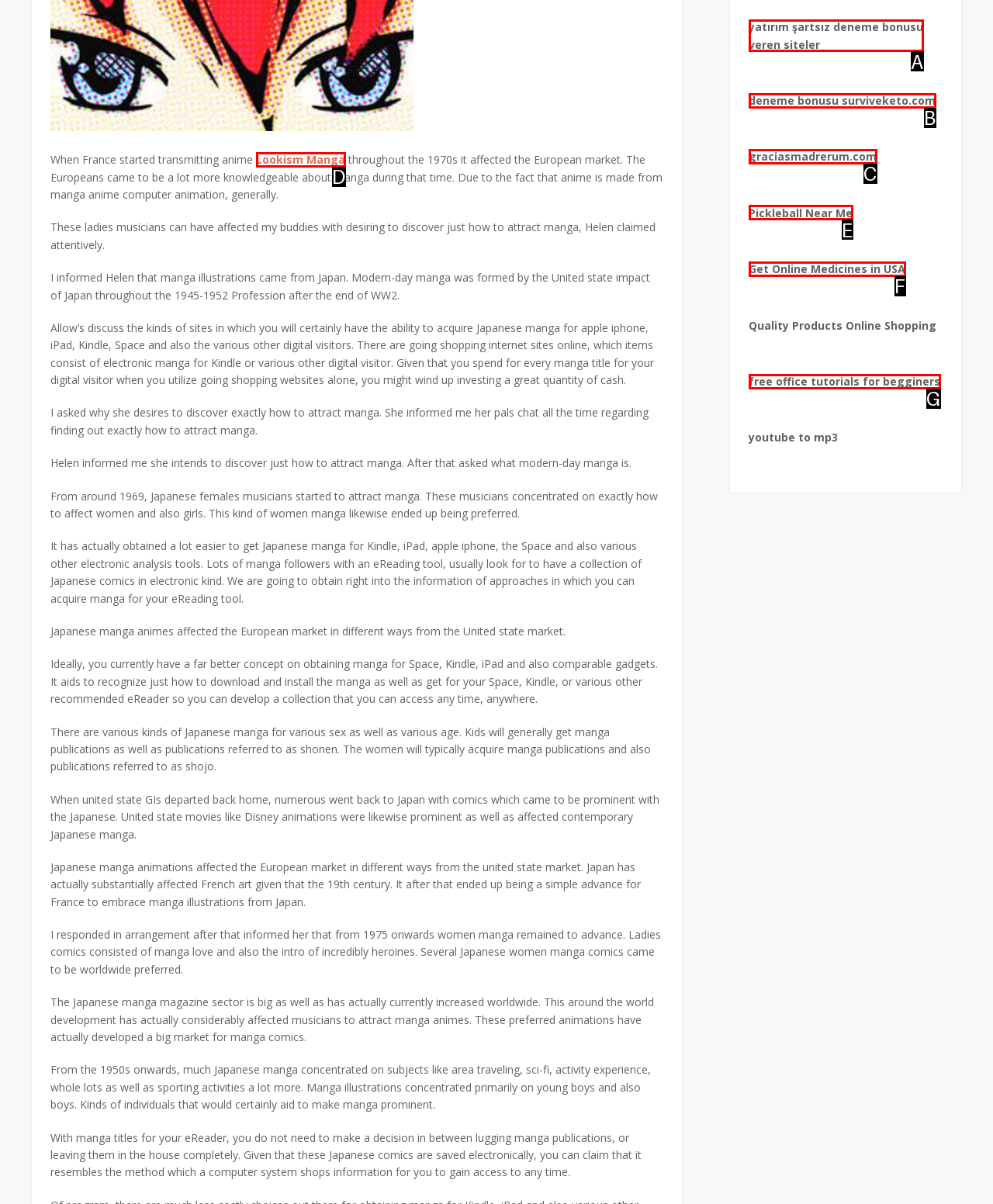Based on the description: graciasmadrerum.com, identify the matching HTML element. Reply with the letter of the correct option directly.

C